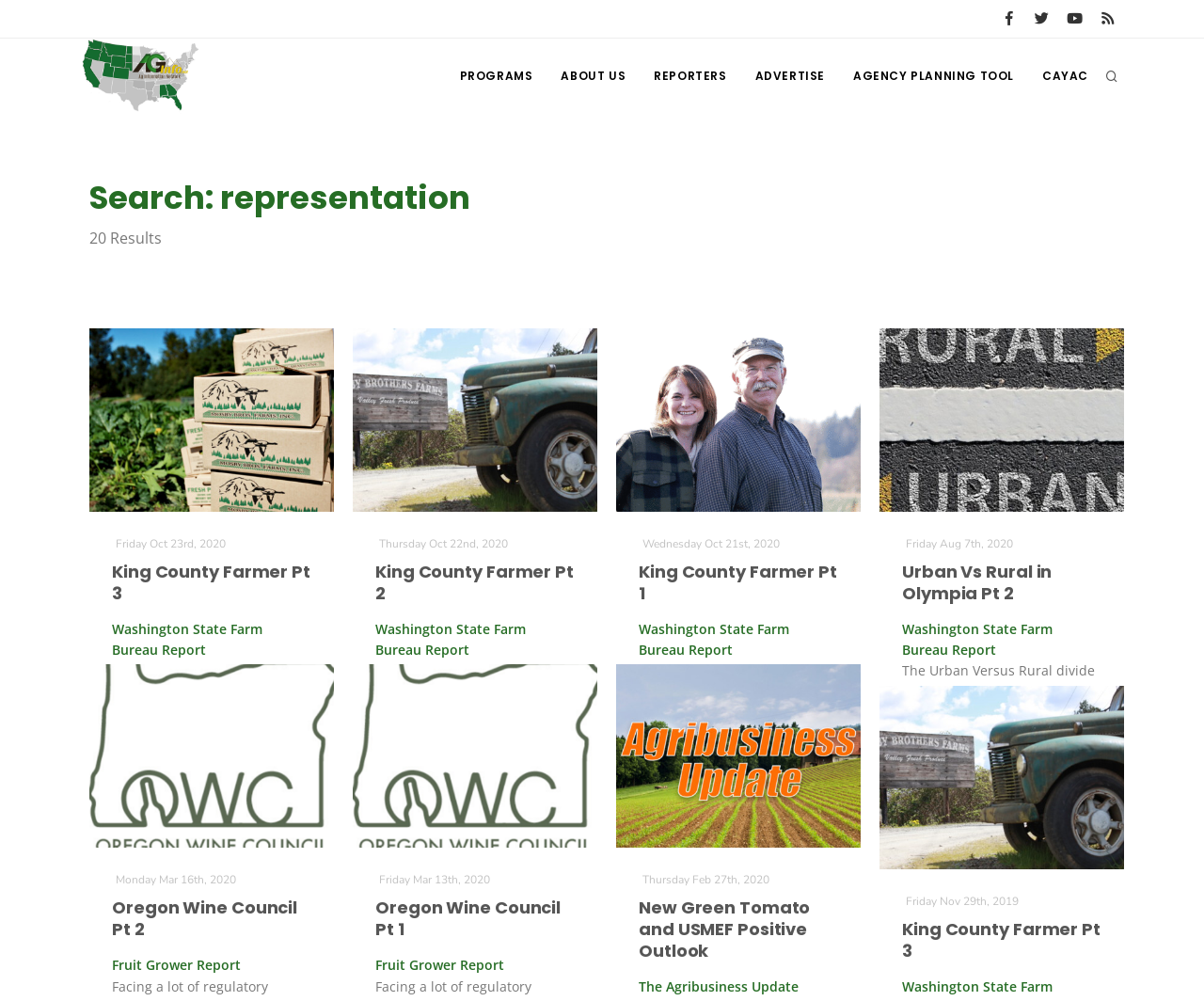Identify the bounding box coordinates for the element you need to click to achieve the following task: "Search for something". Provide the bounding box coordinates as four float numbers between 0 and 1, in the form [left, top, right, bottom].

[0.29, 0.49, 0.71, 0.544]